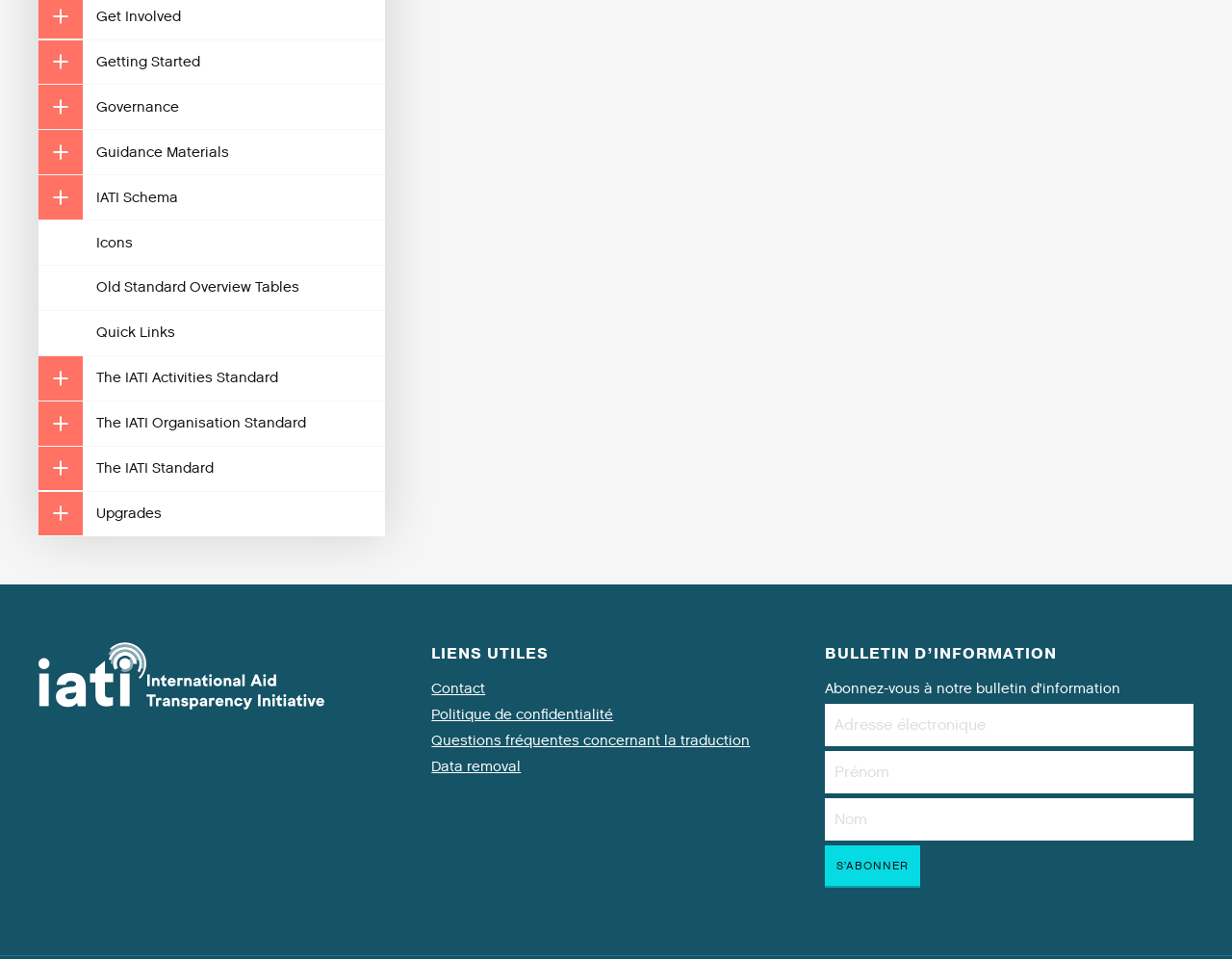Examine the image and give a thorough answer to the following question:
What is the last link on the left side?

The last link on the left side is 'Upgrades' which can be found by looking at the y1 coordinate of the link elements and finding the one with the largest value.